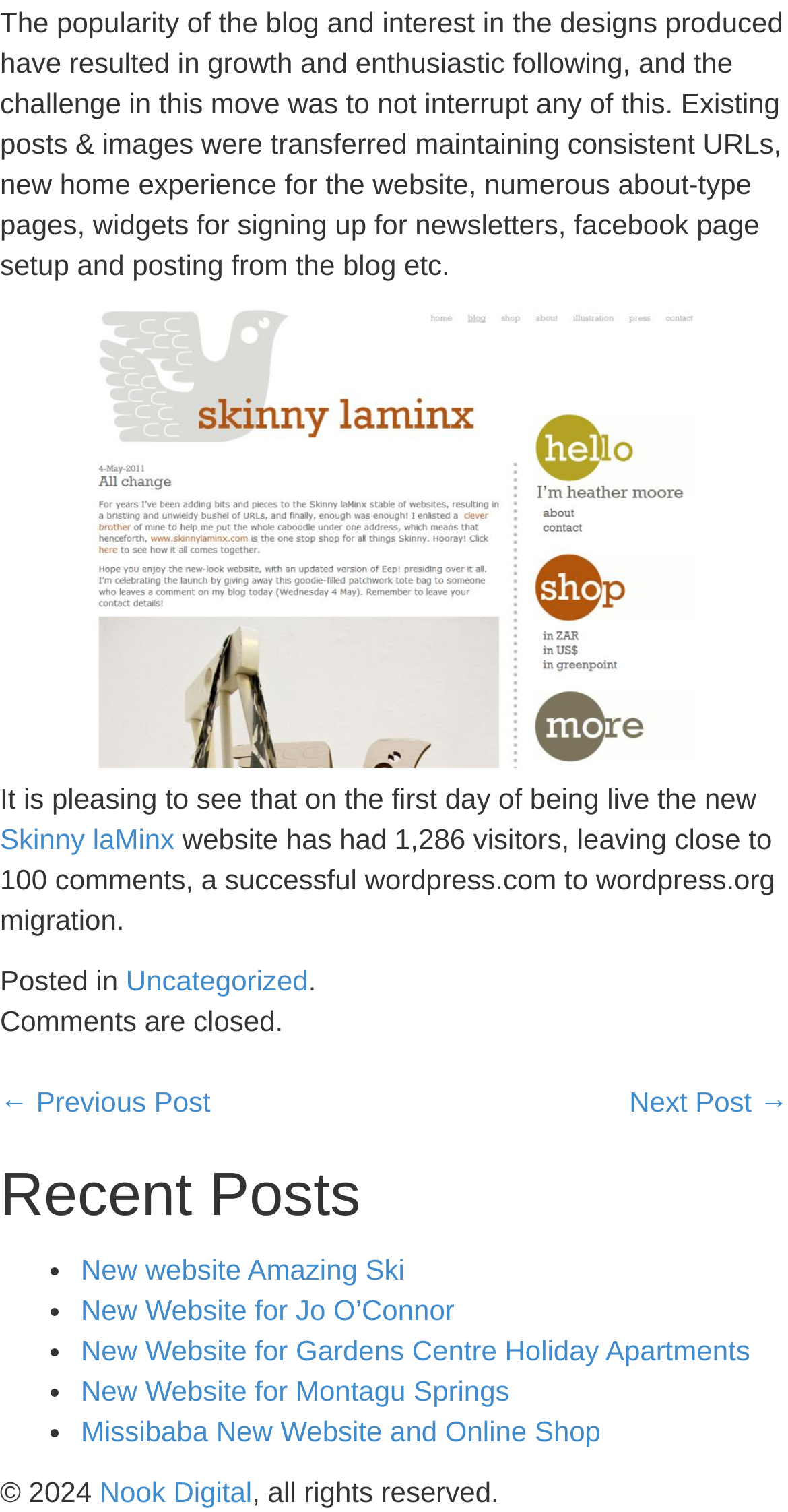Please indicate the bounding box coordinates of the element's region to be clicked to achieve the instruction: "Click the link to Skinny laMinx". Provide the coordinates as four float numbers between 0 and 1, i.e., [left, top, right, bottom].

[0.0, 0.544, 0.221, 0.565]